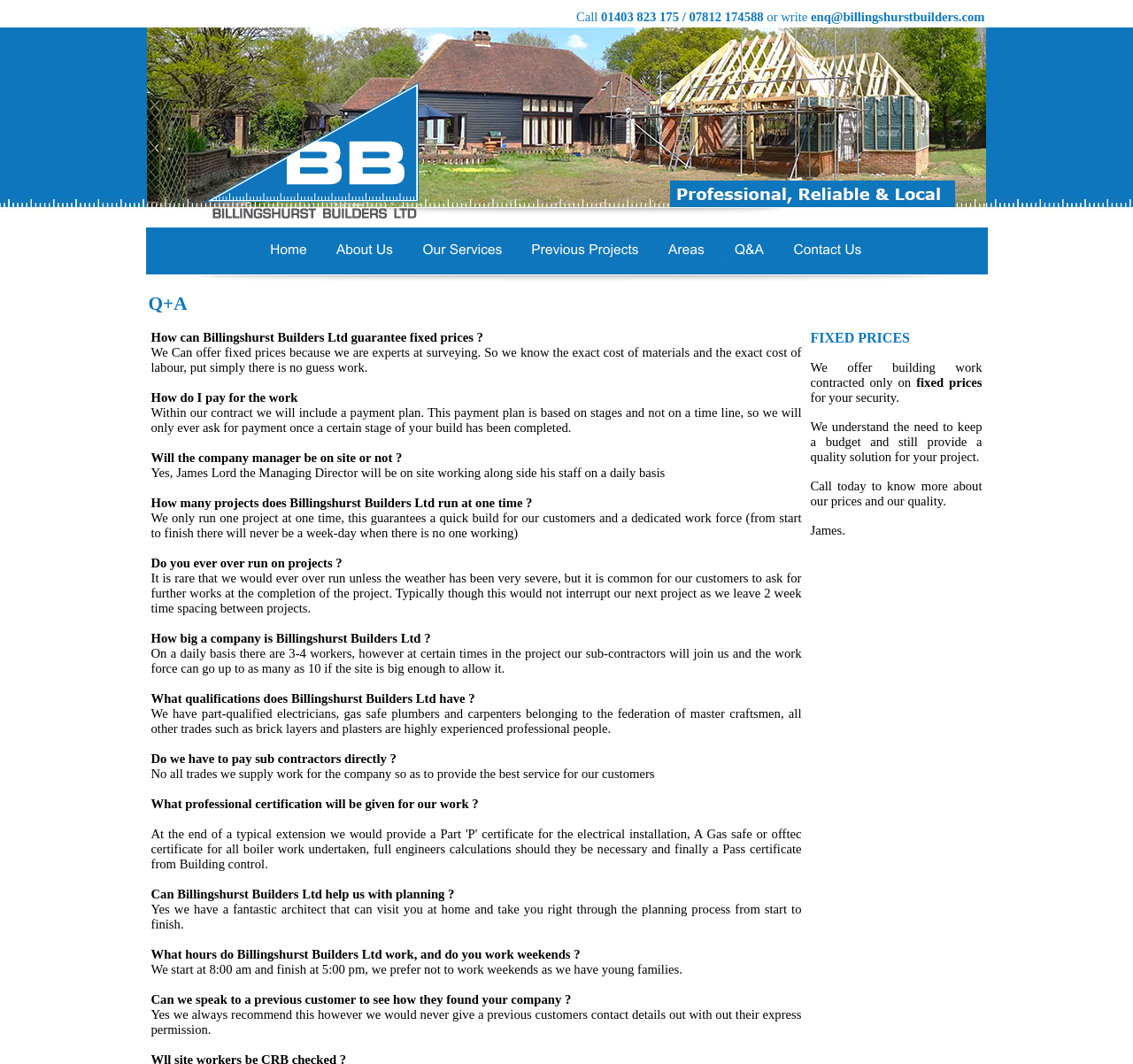Respond to the following question with a brief word or phrase:
How many projects does Billingshurst Builders Ltd run at one time?

One